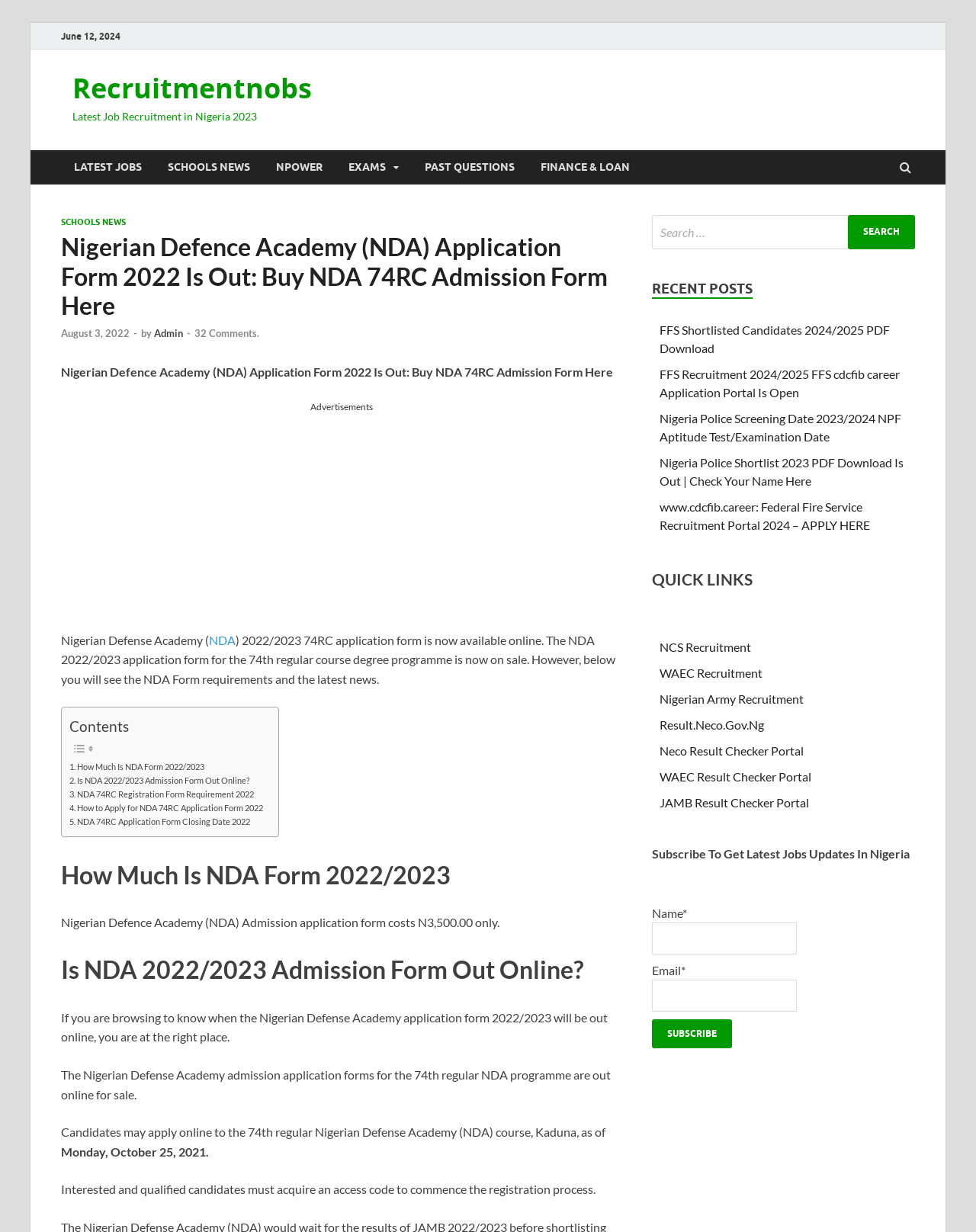Provide a brief response to the question below using a single word or phrase: 
What is the name of the academy that the application form is for?

Nigerian Defence Academy (NDA)